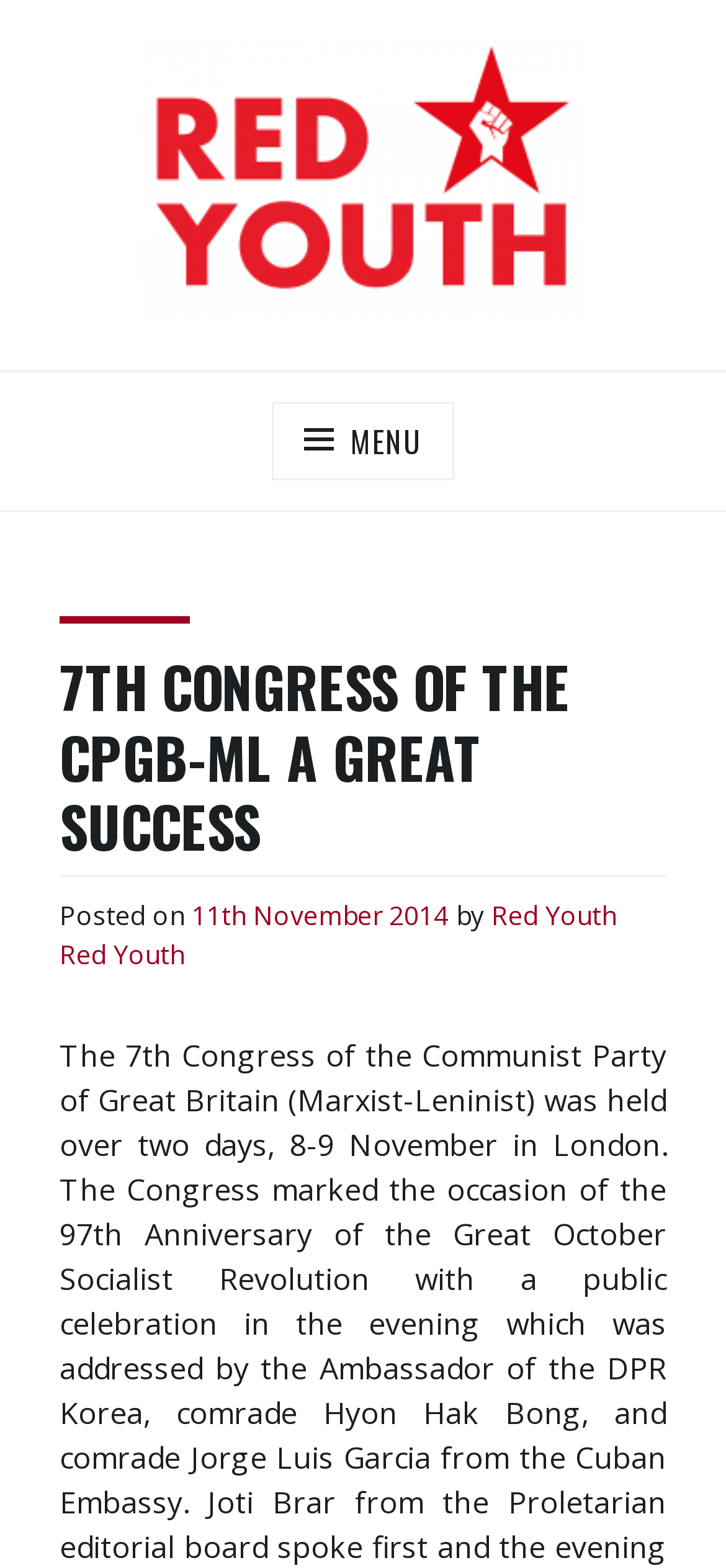Determine which piece of text is the heading of the webpage and provide it.

7TH CONGRESS OF THE CPGB-ML A GREAT SUCCESS